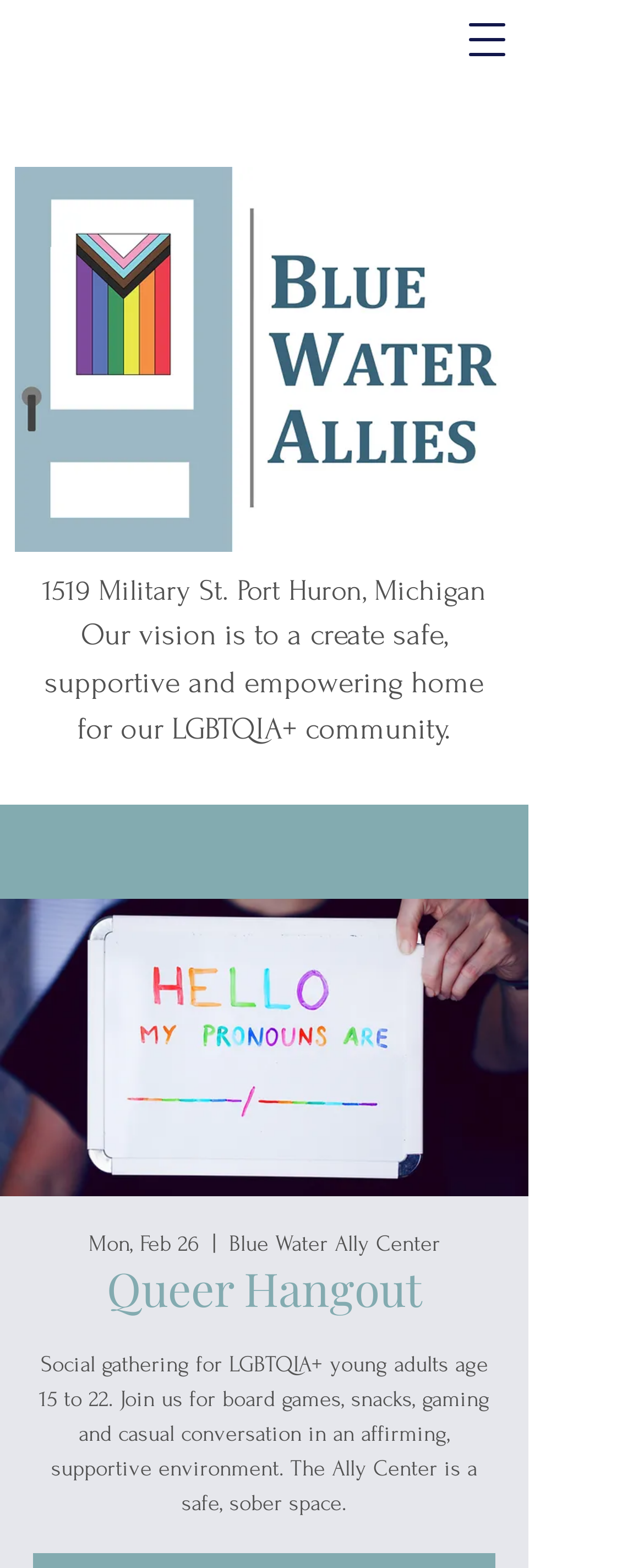What activities are available at the social gathering?
Please analyze the image and answer the question with as much detail as possible.

I found the activity list by reading the static text element located at [0.06, 0.861, 0.76, 0.966] which describes the social gathering and mentions the available activities.